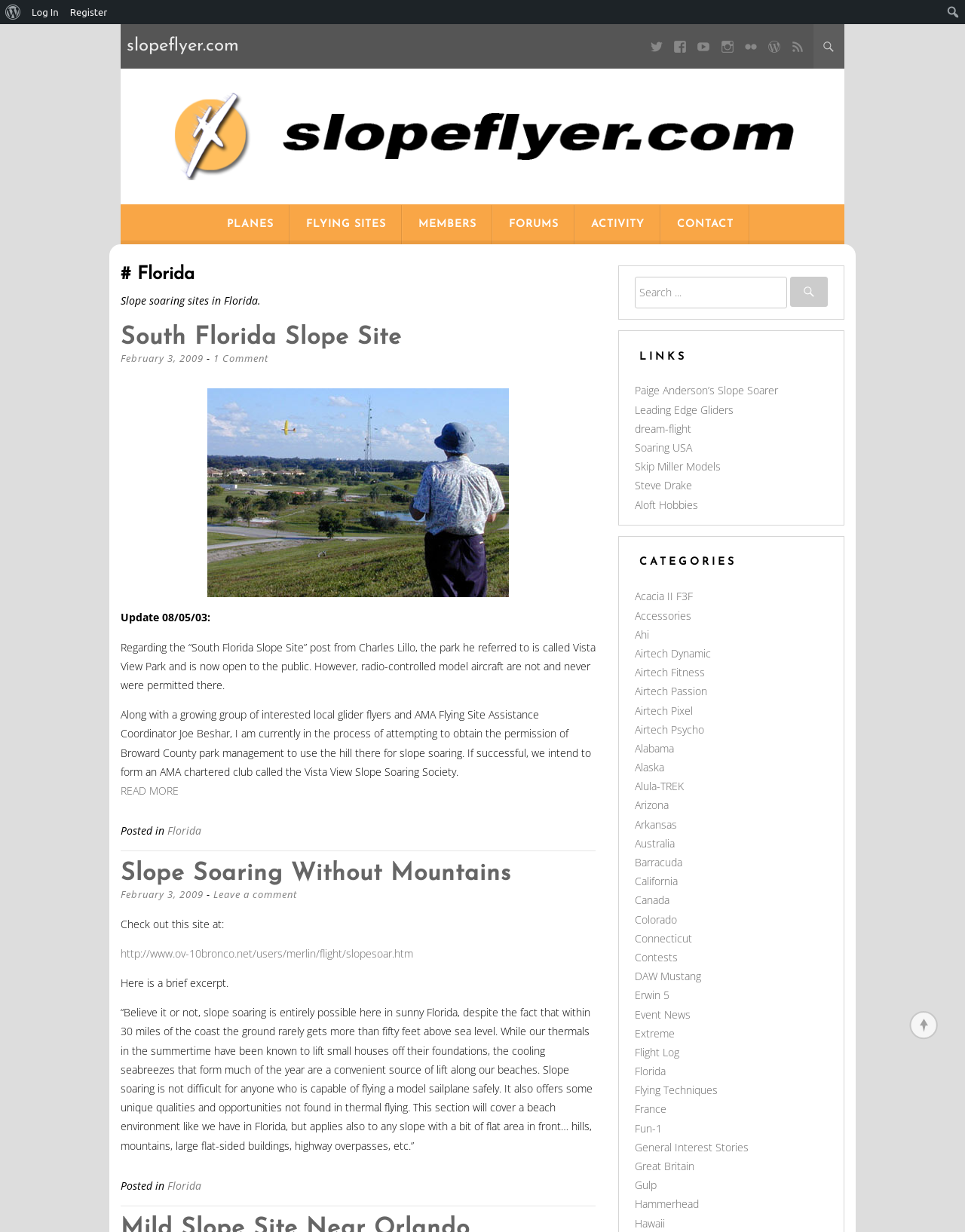Predict the bounding box coordinates of the area that should be clicked to accomplish the following instruction: "Check out the link 'Paige Anderson’s Slope Soarer'". The bounding box coordinates should consist of four float numbers between 0 and 1, i.e., [left, top, right, bottom].

[0.658, 0.311, 0.807, 0.323]